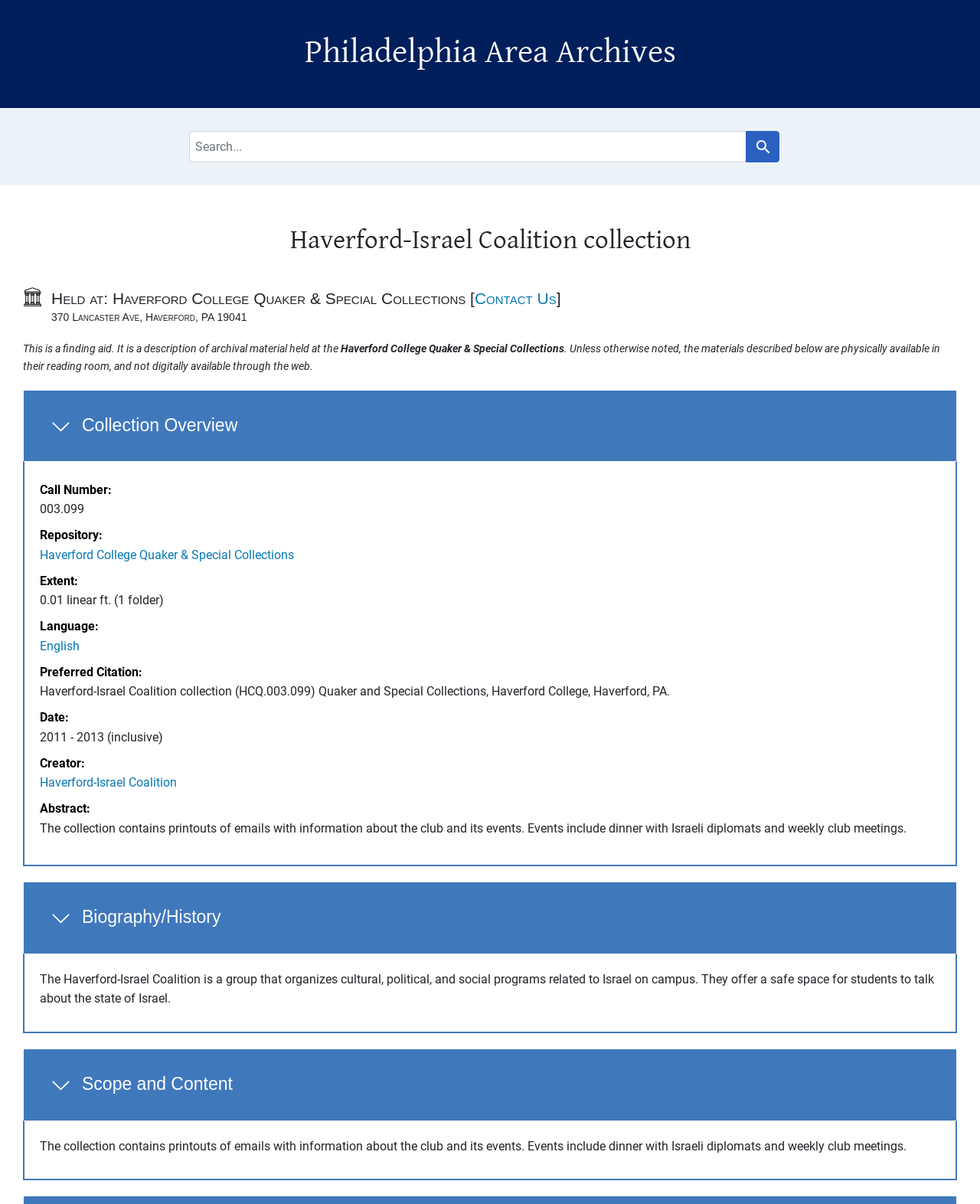Answer the following query concisely with a single word or phrase:
Where is the collection held?

Haverford College Quaker & Special Collections